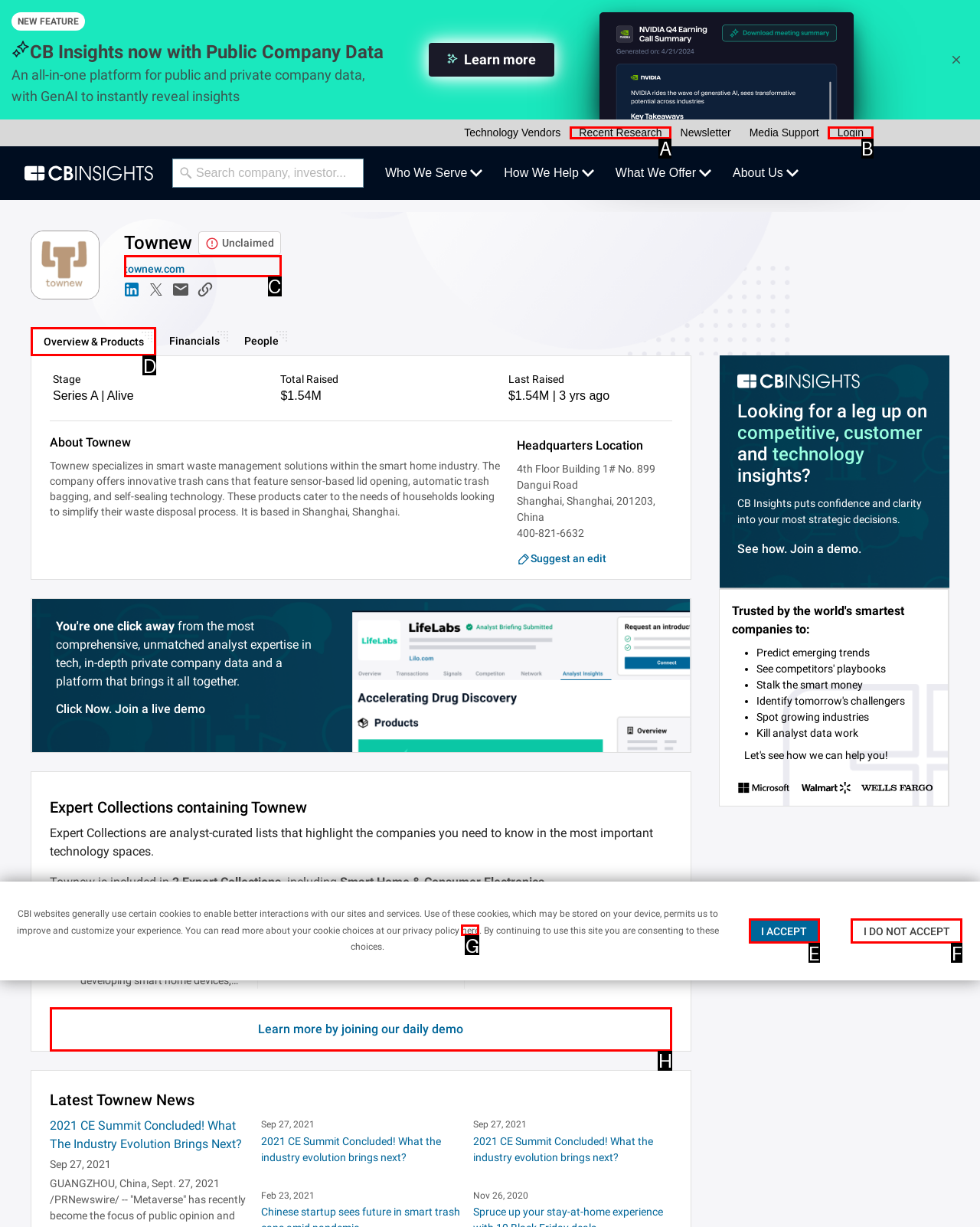Select the right option to accomplish this task: View Townew's overview and products. Reply with the letter corresponding to the correct UI element.

D